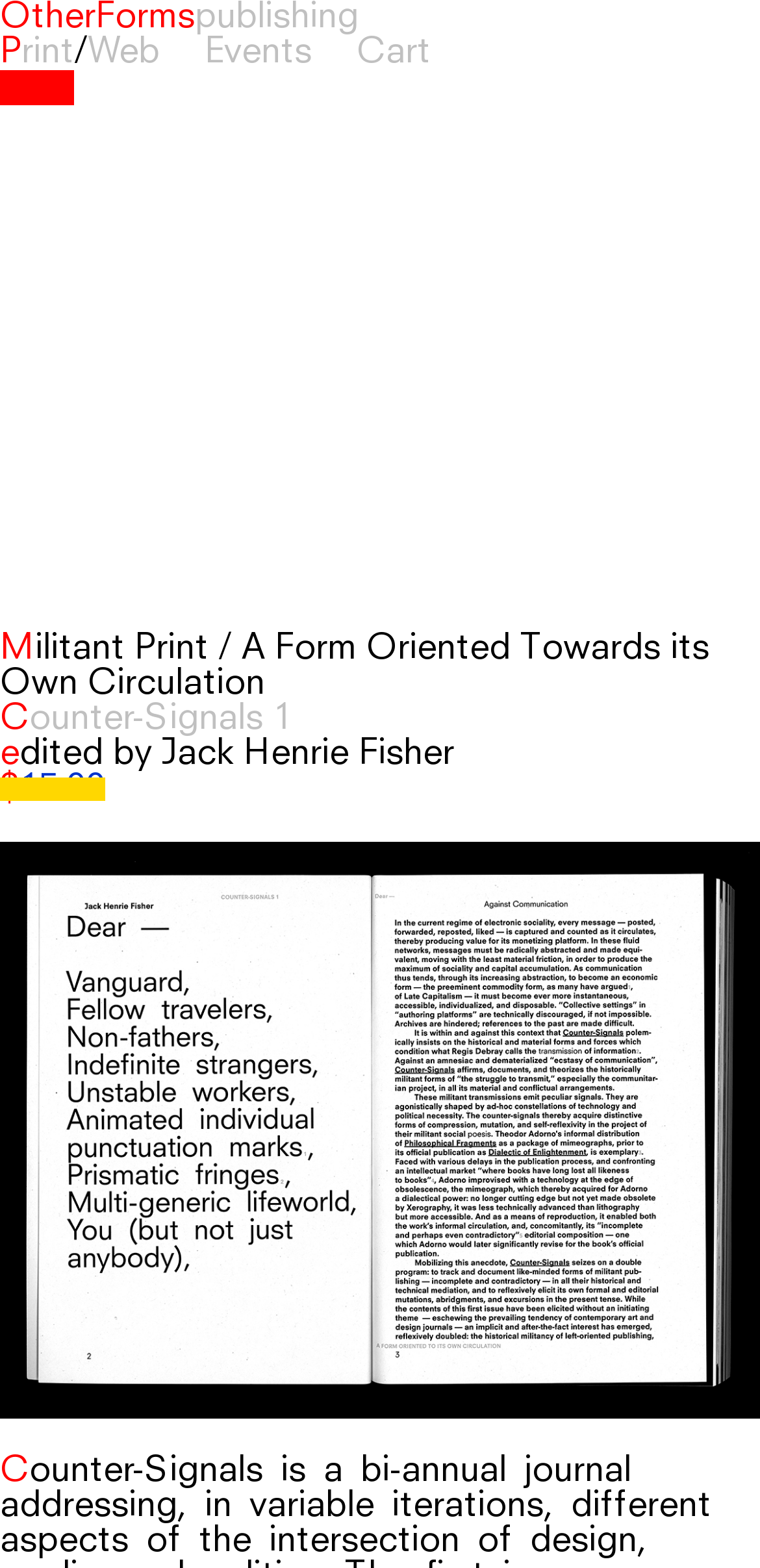Please give a concise answer to this question using a single word or phrase: 
What is the role of Jack Henrie Fisher in the publication?

Editor